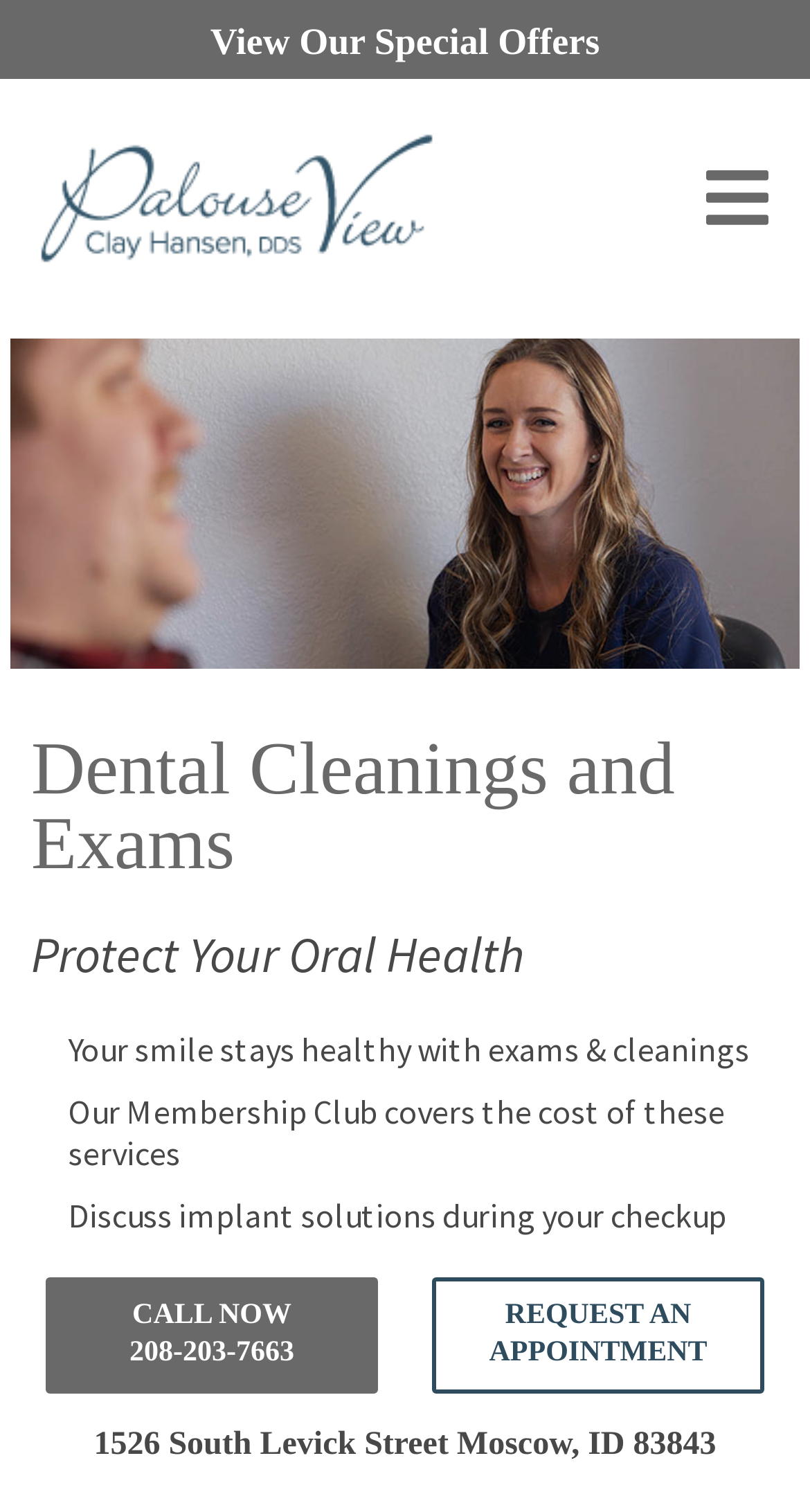Describe all visible elements and their arrangement on the webpage.

The webpage is about Palouse View Dental, a dental clinic in Moscow, ID, offering dental cleanings and exams. At the top, there is a logo of Palouse View Dental, accompanied by a link to the clinic's name. Below the logo, there is a prominent link to "View Our Special Offers". 

On the left side, there is a section with a heading "Dental Cleanings and Exams" followed by a subheading "Protect Your Oral Health". This section is accompanied by a brief description "Your smile stays healthy with exams & cleanings". 

Further down, there is a section highlighting the benefits of the clinic's Membership Club, which covers the cost of dental cleanings and exams. Additionally, it is mentioned that implant solutions can be discussed during a checkup. 

On the right side, there are two prominent call-to-action buttons: "CALL NOW 208-203-7663" and "REQUEST AN APPOINTMENT". At the very bottom, there is a link to the clinic's address, "1526 South Levick Street Moscow, ID 83843". There is also an image on the top-right corner, but its content is not specified.